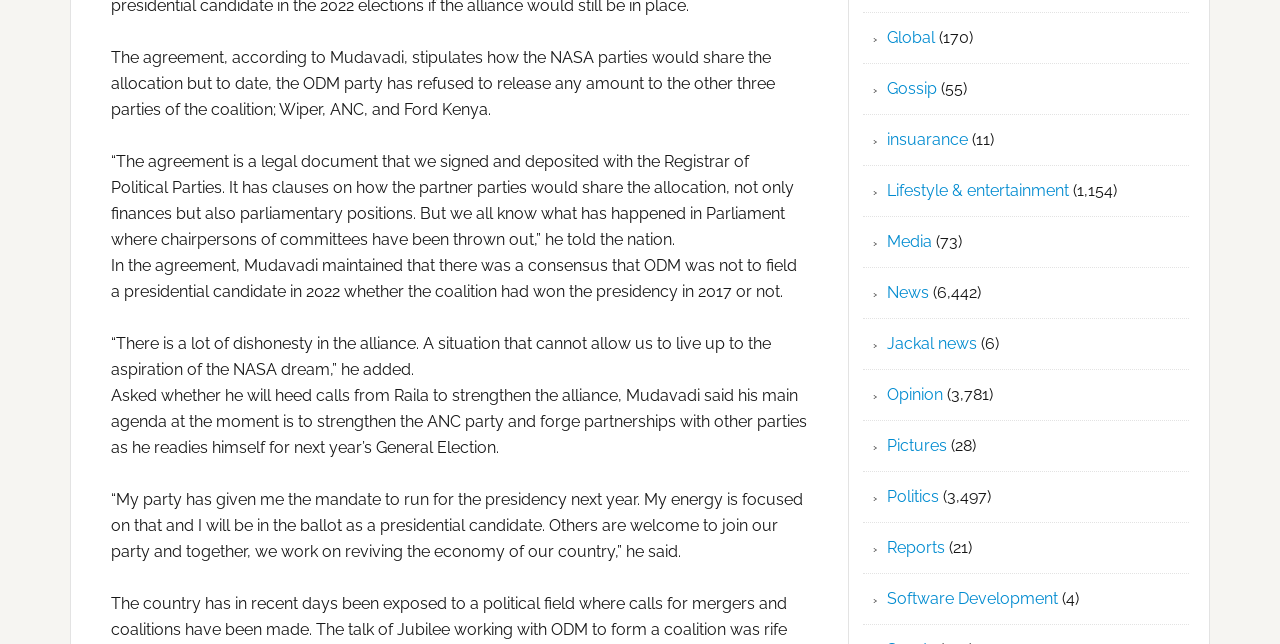Who is the main person mentioned in the article?
Based on the image, answer the question with a single word or brief phrase.

Mudavadi